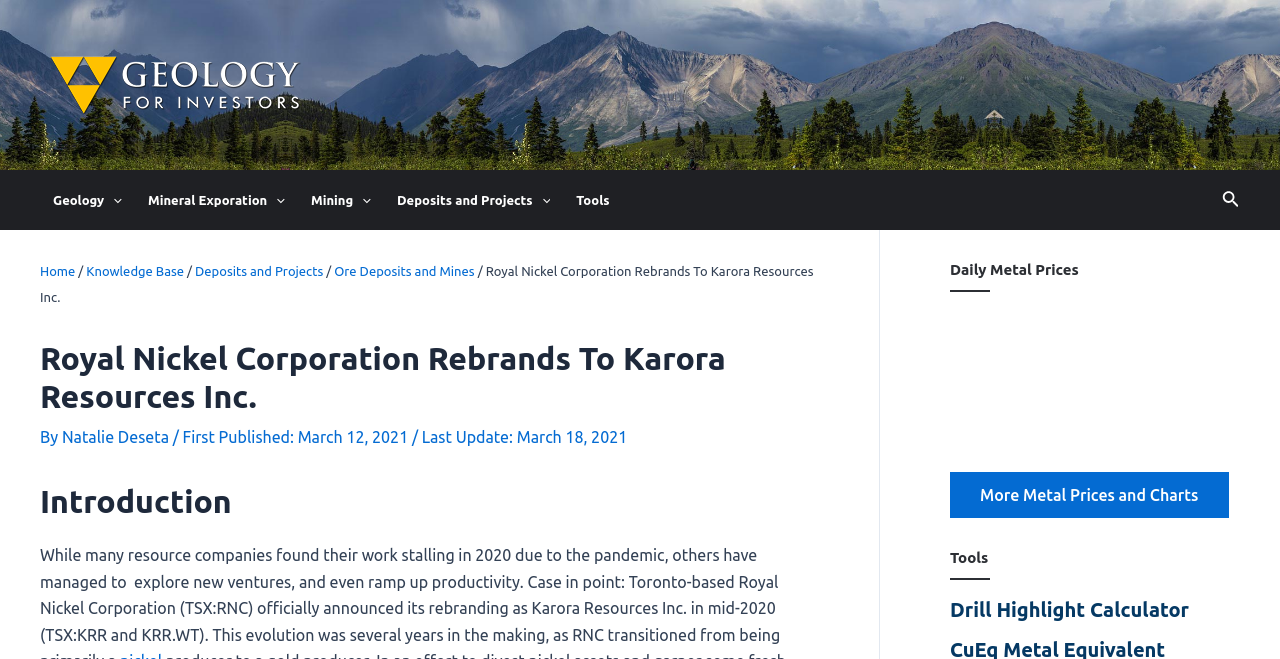What type of information is provided in the 'Daily Metal Prices' section?
Can you provide an in-depth and detailed response to the question?

The type of information provided in the 'Daily Metal Prices' section can be determined by looking at the content of the section. The section displays metal prices and charts, indicating that it provides information on the current market prices and trends of various metals.